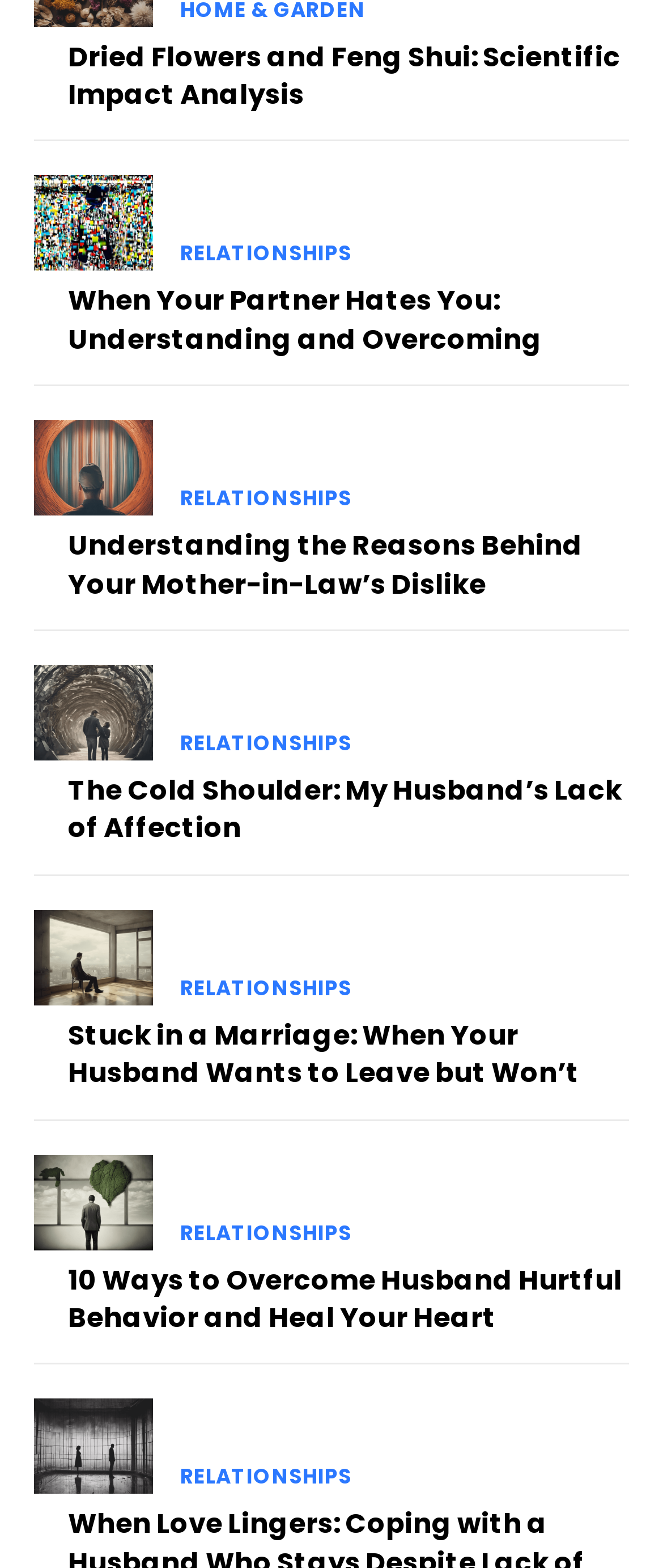Locate and provide the bounding box coordinates for the HTML element that matches this description: "Relationships".

[0.272, 0.468, 0.531, 0.481]